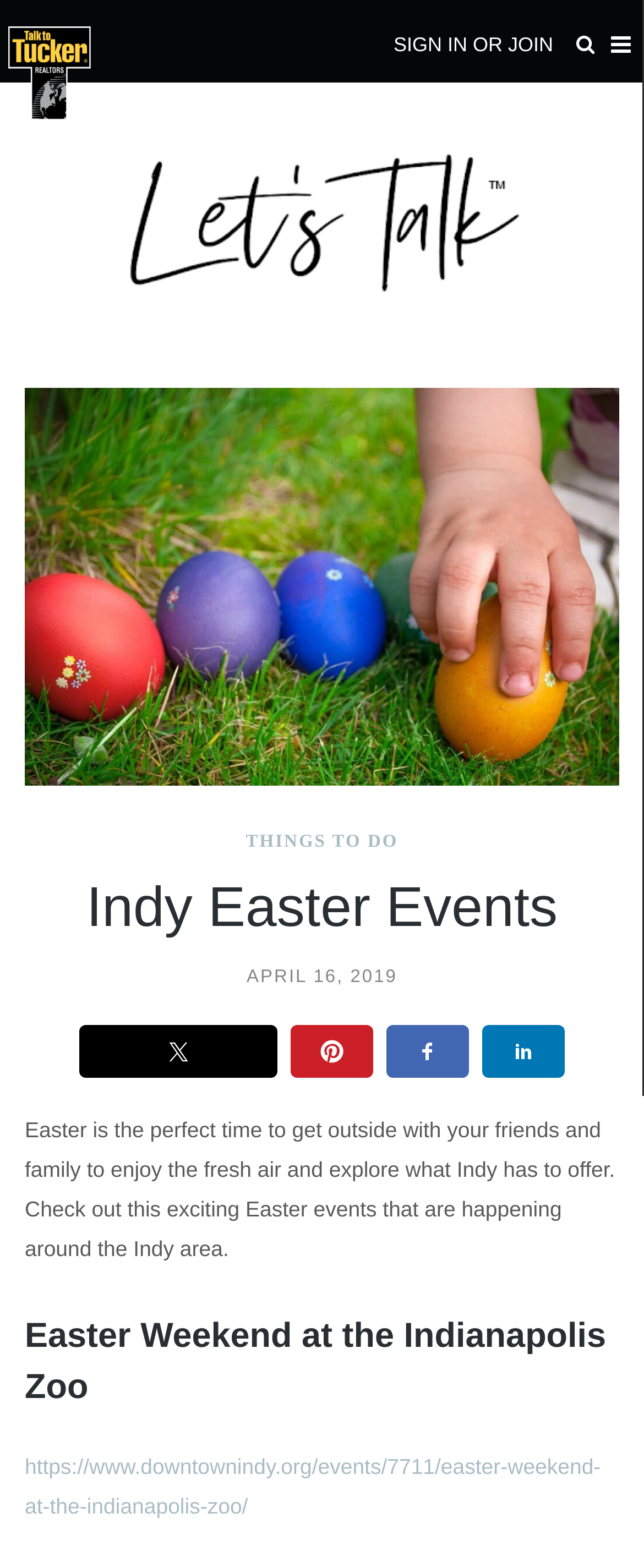Identify the headline of the webpage and generate its text content.

Indy Easter Events